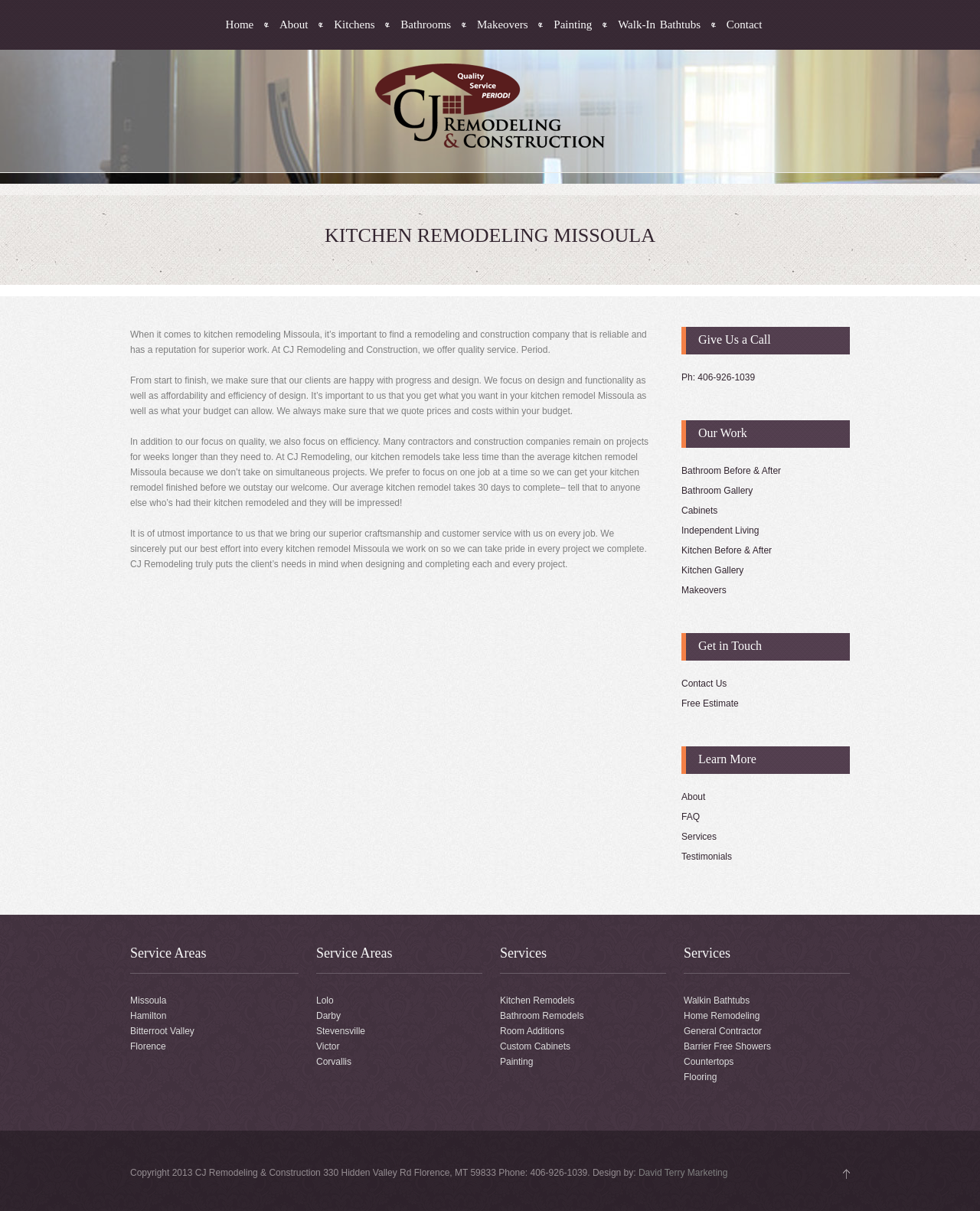Provide a one-word or short-phrase answer to the question:
What is the phone number?

406-926-1039